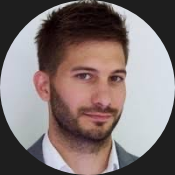What is the duration of EnergyDecentral 2024?
Using the image as a reference, answer with just one word or a short phrase.

4 days